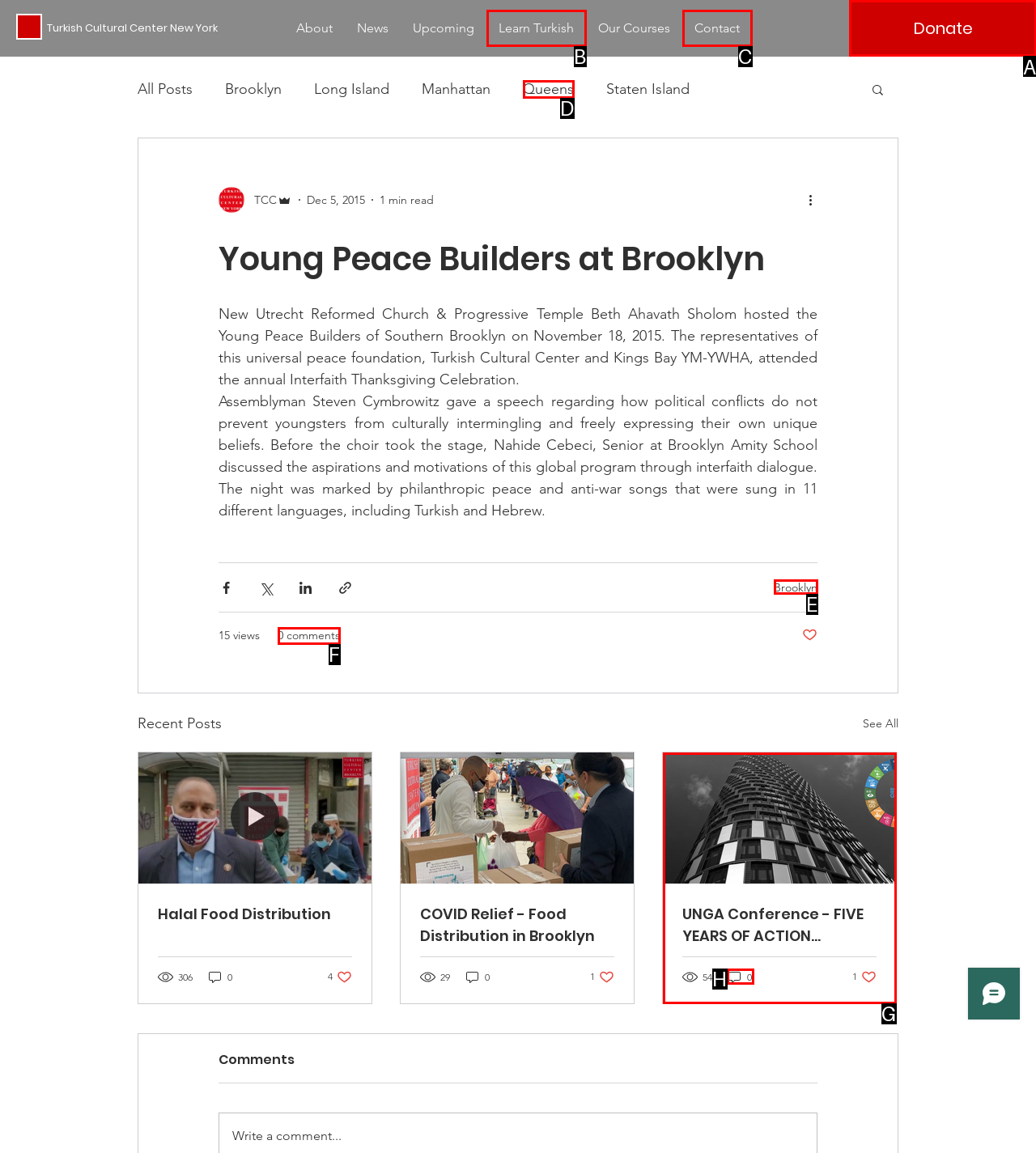Which lettered option should be clicked to perform the following task: Click the Donate button
Respond with the letter of the appropriate option.

A